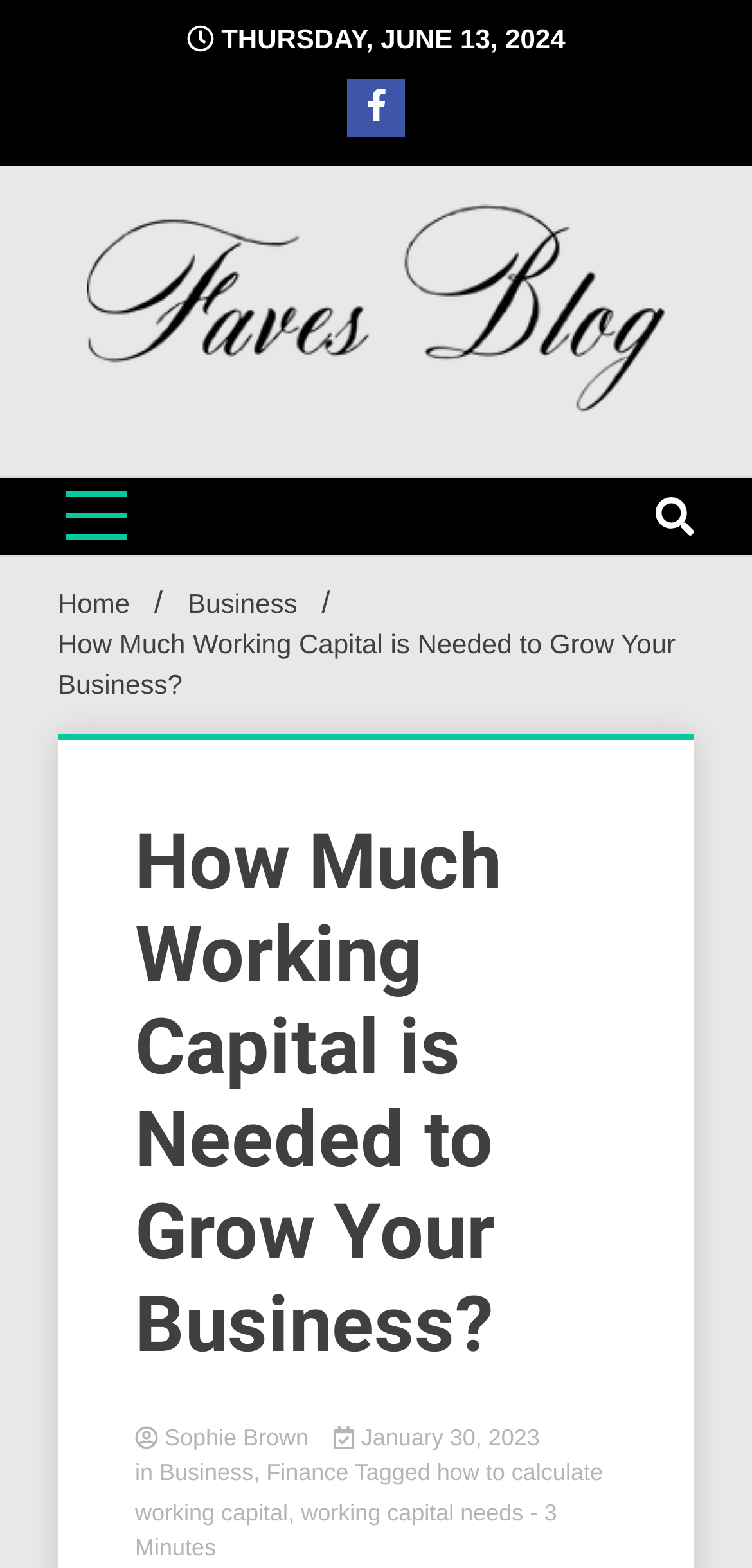Locate the bounding box coordinates of the region to be clicked to comply with the following instruction: "click the Favesblog link". The coordinates must be four float numbers between 0 and 1, in the form [left, top, right, bottom].

[0.115, 0.13, 0.885, 0.27]